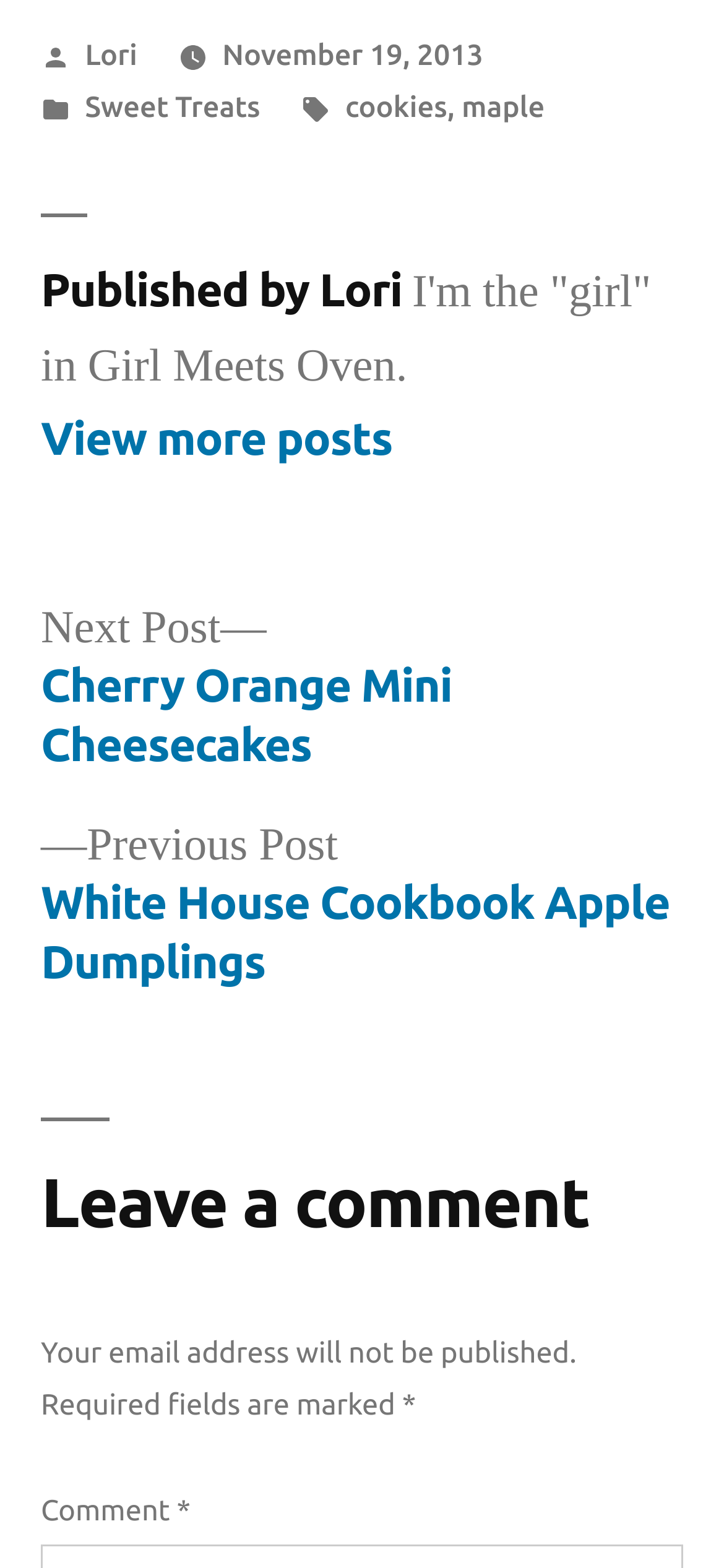What is the title of the previous post?
Look at the image and answer the question using a single word or phrase.

White House Cookbook Apple Dumplings